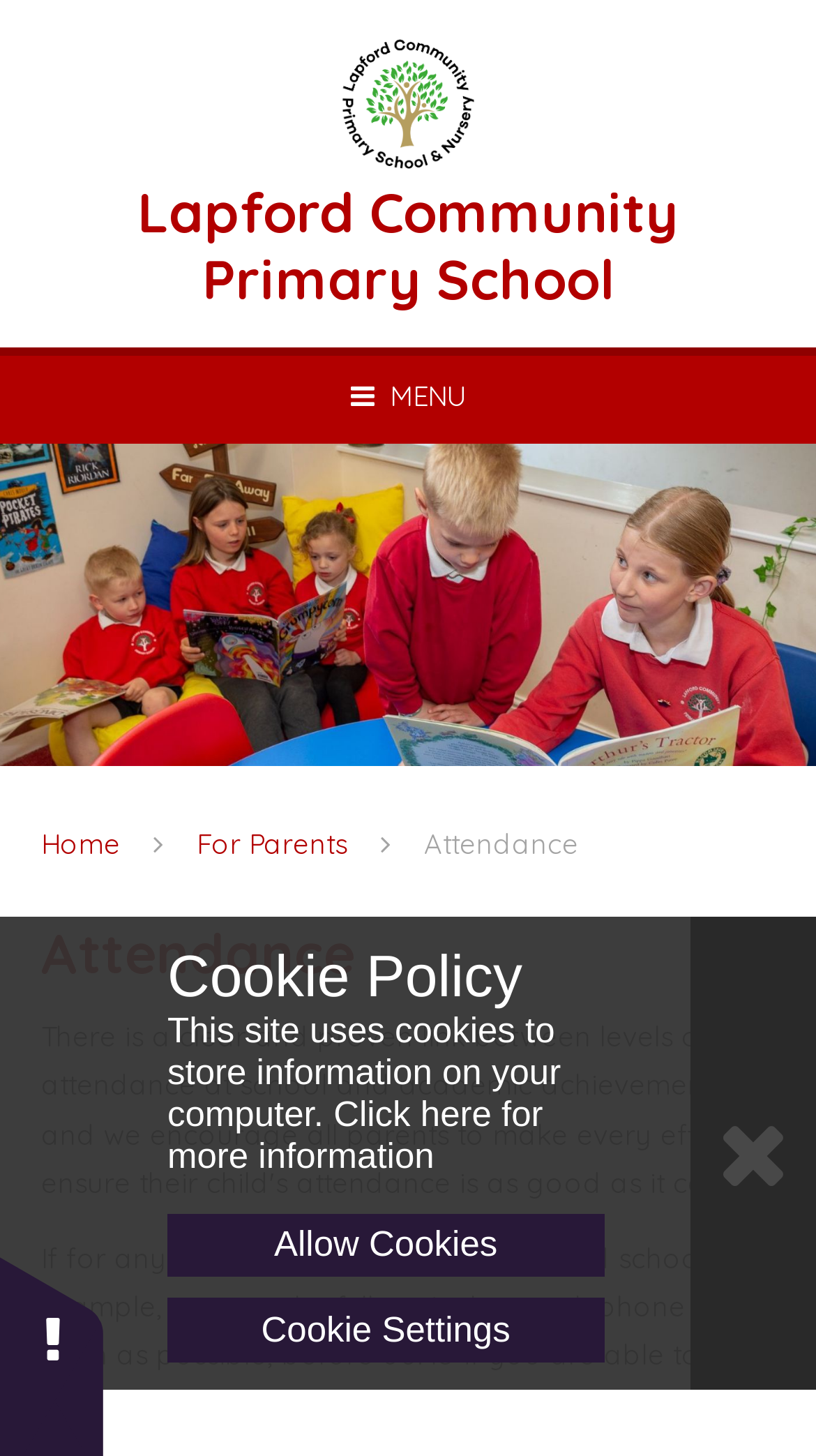What is the purpose of the 'Allow Cookies' button?
Look at the image and answer the question with a single word or phrase.

To allow cookies